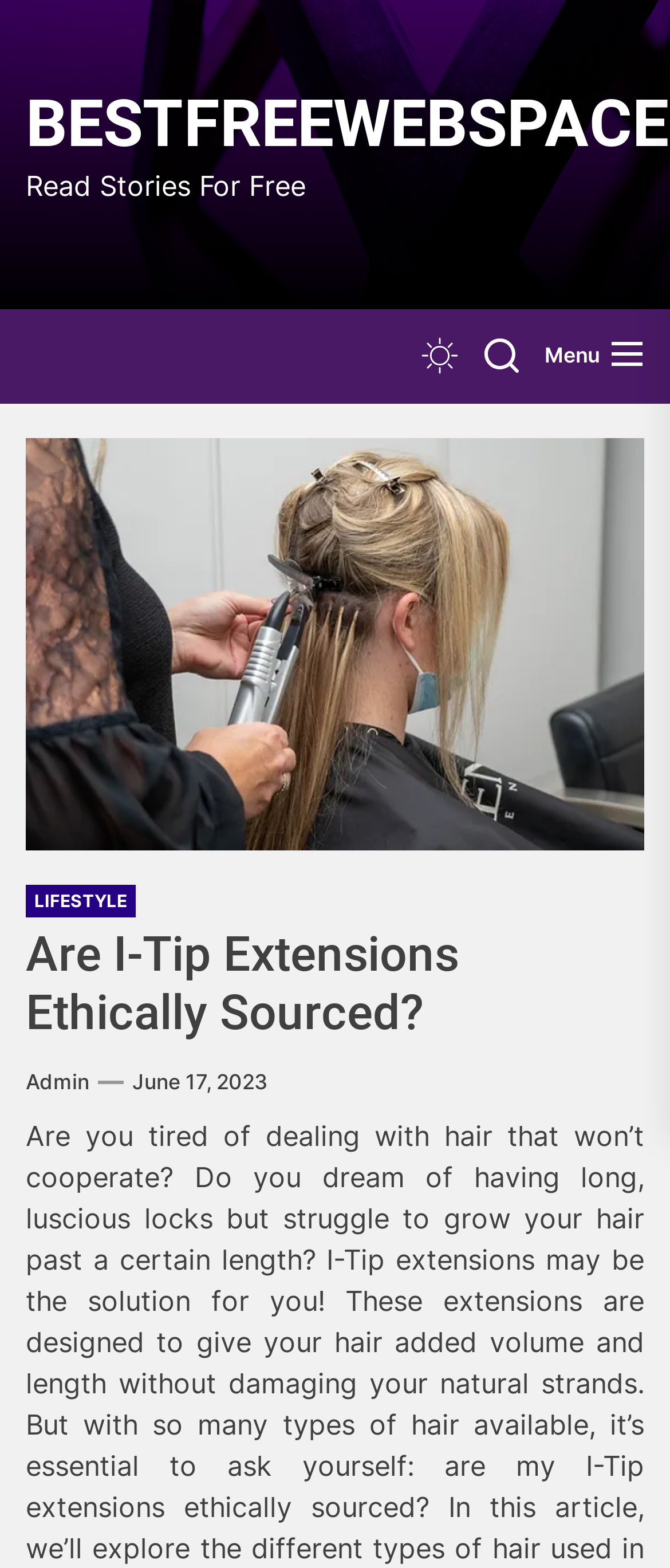What is the date of the article?
Using the image, provide a detailed and thorough answer to the question.

I found the date of the article by looking at the link 'June 17, 2023' which is located near the bottom of the webpage.